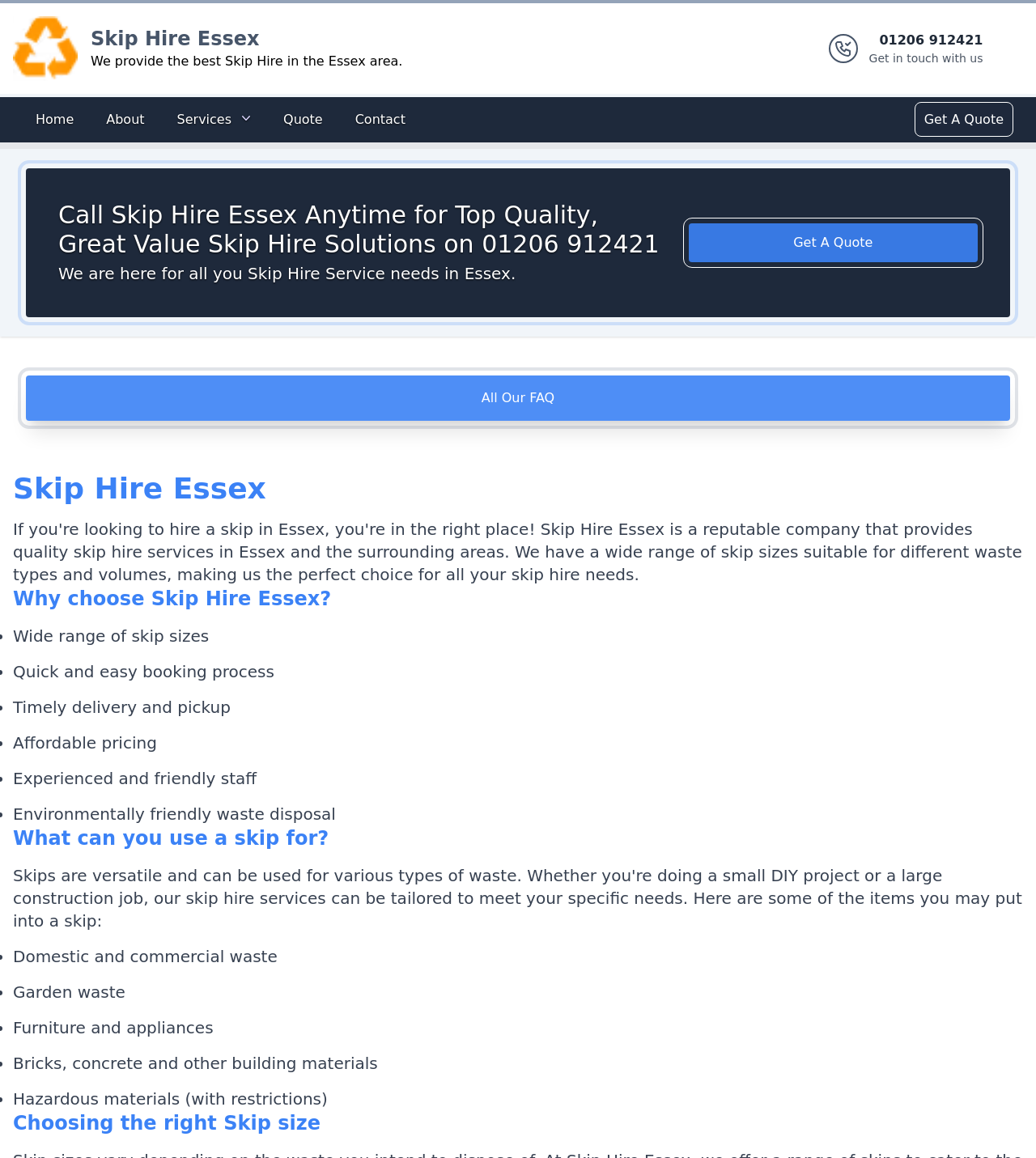What is the benefit of choosing the company's services?
Look at the image and answer with only one word or phrase.

Timely delivery and pickup